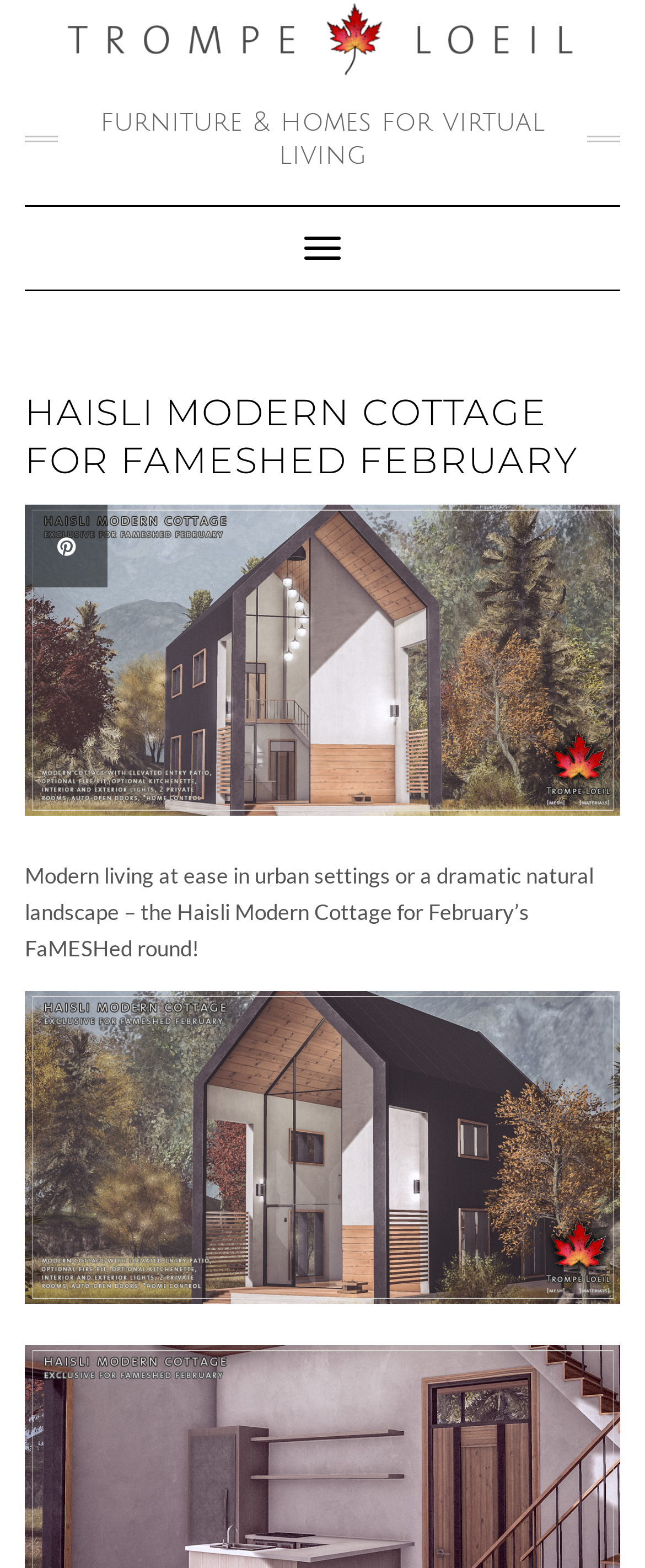What is the purpose of the button on the top-right corner?
Look at the screenshot and give a one-word or phrase answer.

Toggle Navigation